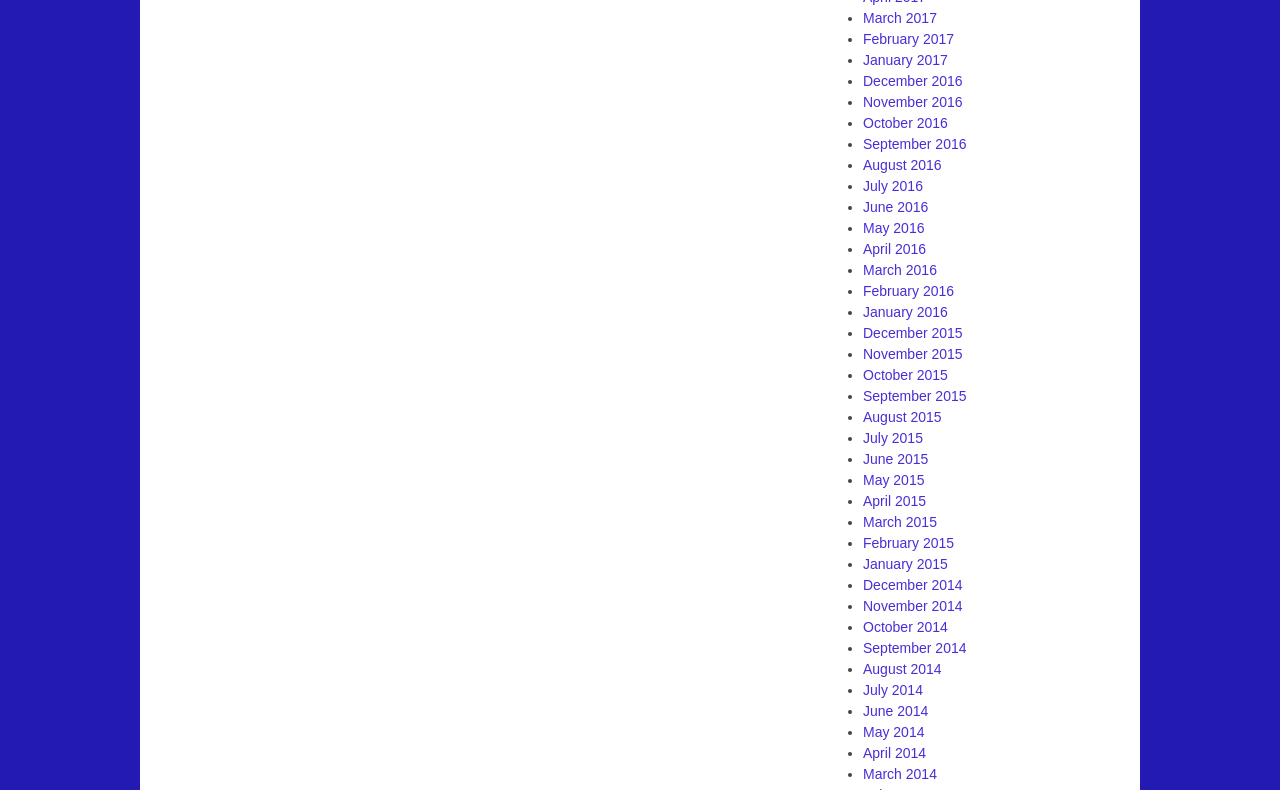Please determine the bounding box coordinates of the area that needs to be clicked to complete this task: 'Explore the MQii Learning Collaborative Resources'. The coordinates must be four float numbers between 0 and 1, formatted as [left, top, right, bottom].

None